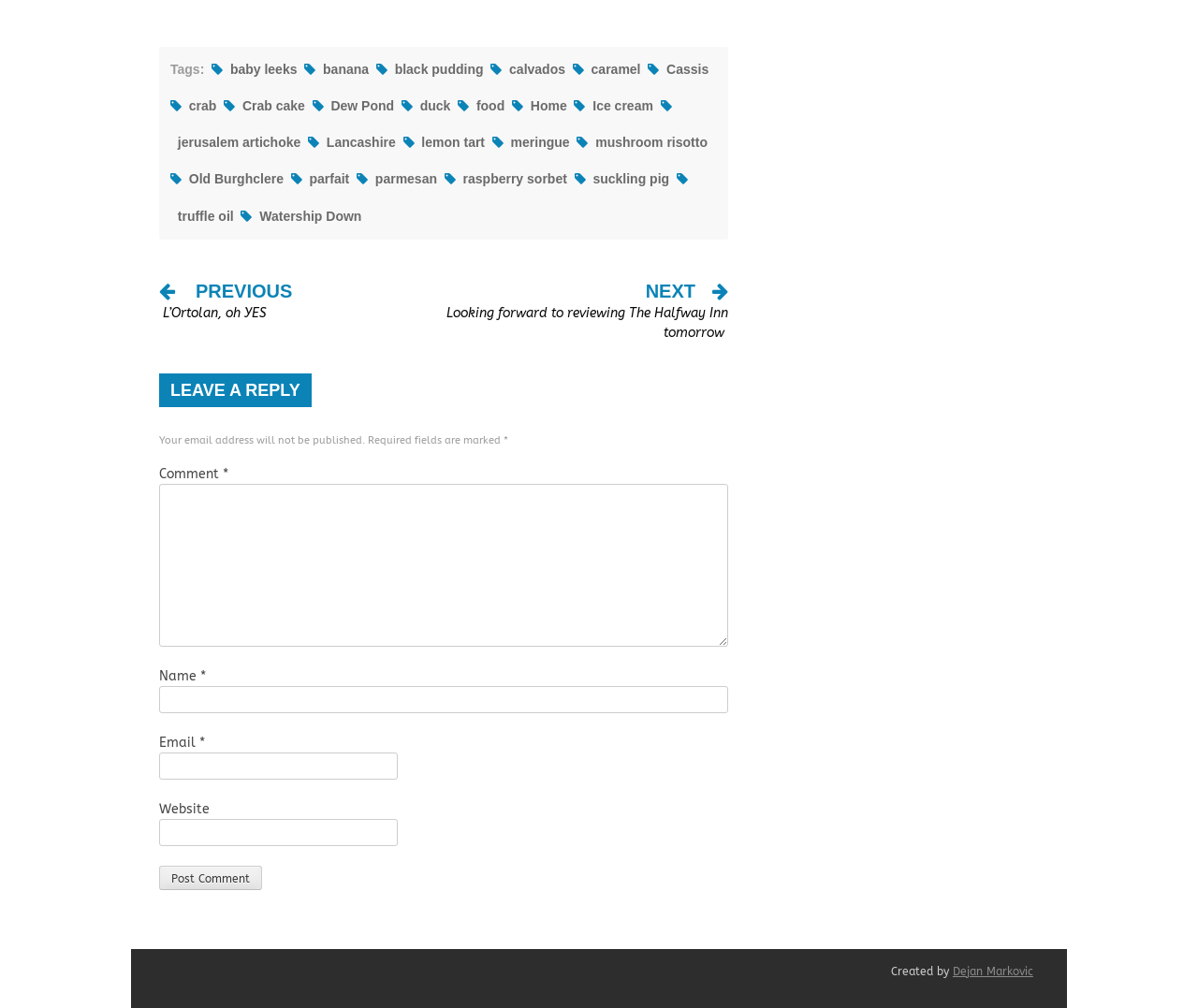What is the relationship between the 'Previous' and 'Next' links?
Please provide a detailed and comprehensive answer to the question.

The 'Previous' and 'Next' links are used to navigate between posts or articles on the webpage. The 'Previous' link points to a previous post, while the 'Next' link points to a next post. This suggests that the webpage is a blog or a collection of articles, and the links are used to facilitate navigation between them.